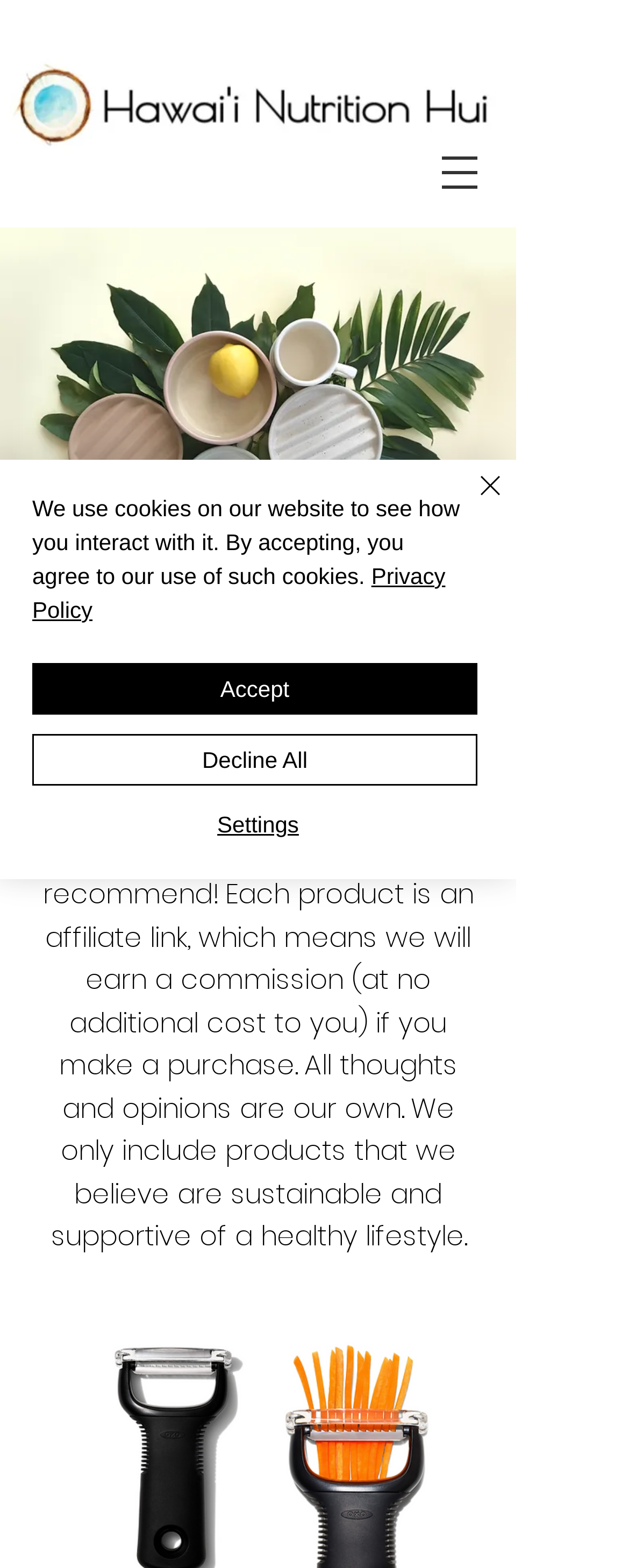Give a full account of the webpage's elements and their arrangement.

This webpage is an online shop featuring a registered dietitian's favorite products. At the top left corner, there is a logo of "Hawai'i Nutrition Hui" which is also a link. Next to the logo, there is a button to open the navigation menu. Below the logo, there is a large image of kitchenware, taking up most of the top section of the page.

The main content of the page starts with a heading "Shop my Favorite Wellness Products" followed by a paragraph of text explaining that the products listed are affiliate links and that the website only includes products that are sustainable and supportive of a healthy lifestyle.

On the left side of the page, there are four social media links: Phone, Email, Instagram, and Facebook, each accompanied by a small icon. On the right side of the page, there is a LinkedIn link, also with a small icon.

At the bottom of the page, there is a cookie policy alert with a link to the "Privacy Policy" and three buttons: "Accept", "Decline All", and "Settings". The alert is accompanied by a "Close" button with a small icon.

Overall, the page has a clean layout with clear headings and concise text, making it easy to navigate and find the desired products.